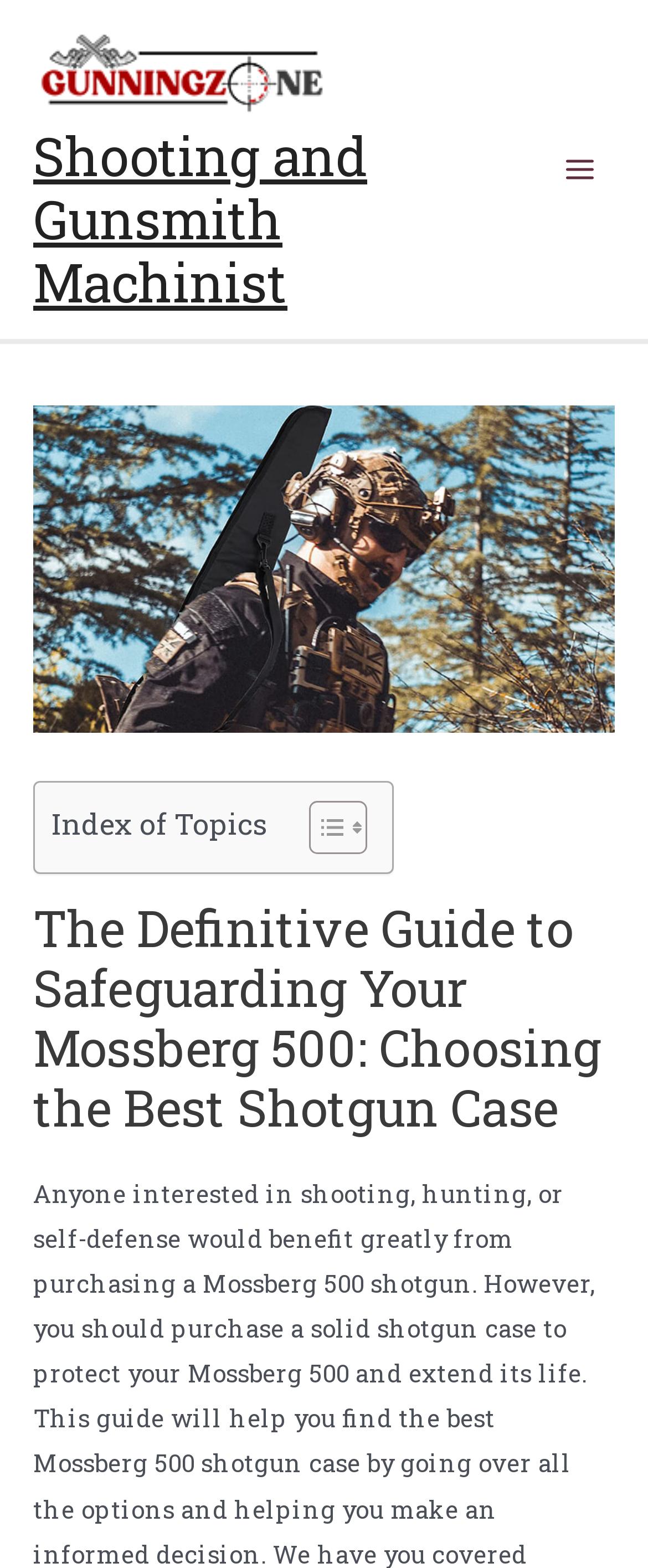Describe all significant elements and features of the webpage.

The webpage is about choosing the best shotgun case for Mossberg 500, with a focus on safeguarding excellence. At the top left corner, there is a link to "Gunning Zone" accompanied by an image with the same name. Below this link, there is another link to "Shooting and Gunsmith Machinist". 

On the top right corner, there is a button labeled "Main Menu" with an image beside it. When expanded, the main menu reveals a header section with an image titled "Best Shotgun Case for Mossberg 500". 

Below the header section, there is a table of contents with an "Index of Topics" label and a "Toggle Table of Content" link. The link is accompanied by two small images. 

The main content of the webpage is headed by "The Definitive Guide to Safeguarding Your Mossberg 500: Choosing the Best Shotgun Case", which suggests that the webpage will provide a comprehensive guide to choosing the best shotgun case for Mossberg 500.